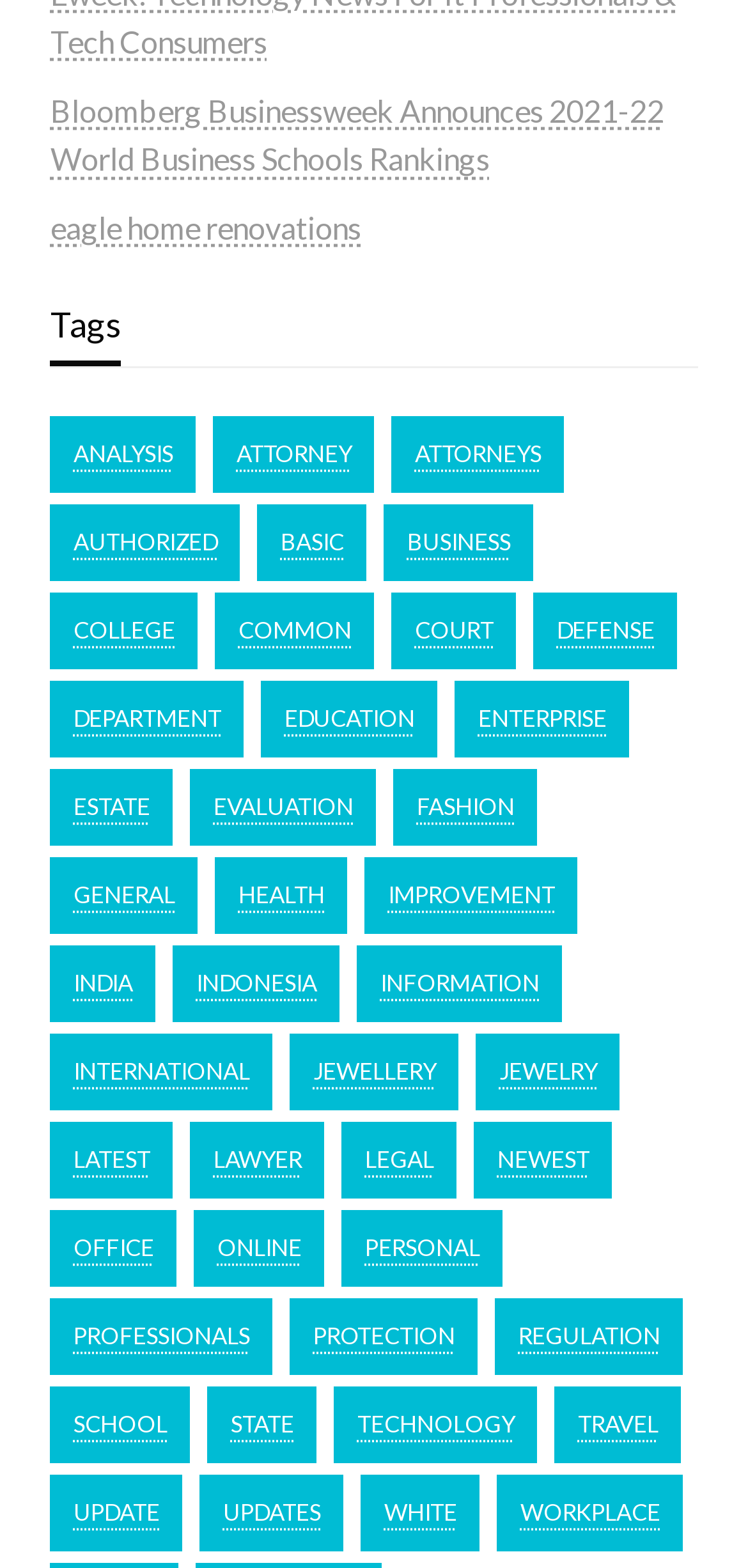Please indicate the bounding box coordinates of the element's region to be clicked to achieve the instruction: "View 'business' related items". Provide the coordinates as four float numbers between 0 and 1, i.e., [left, top, right, bottom].

[0.513, 0.322, 0.713, 0.371]